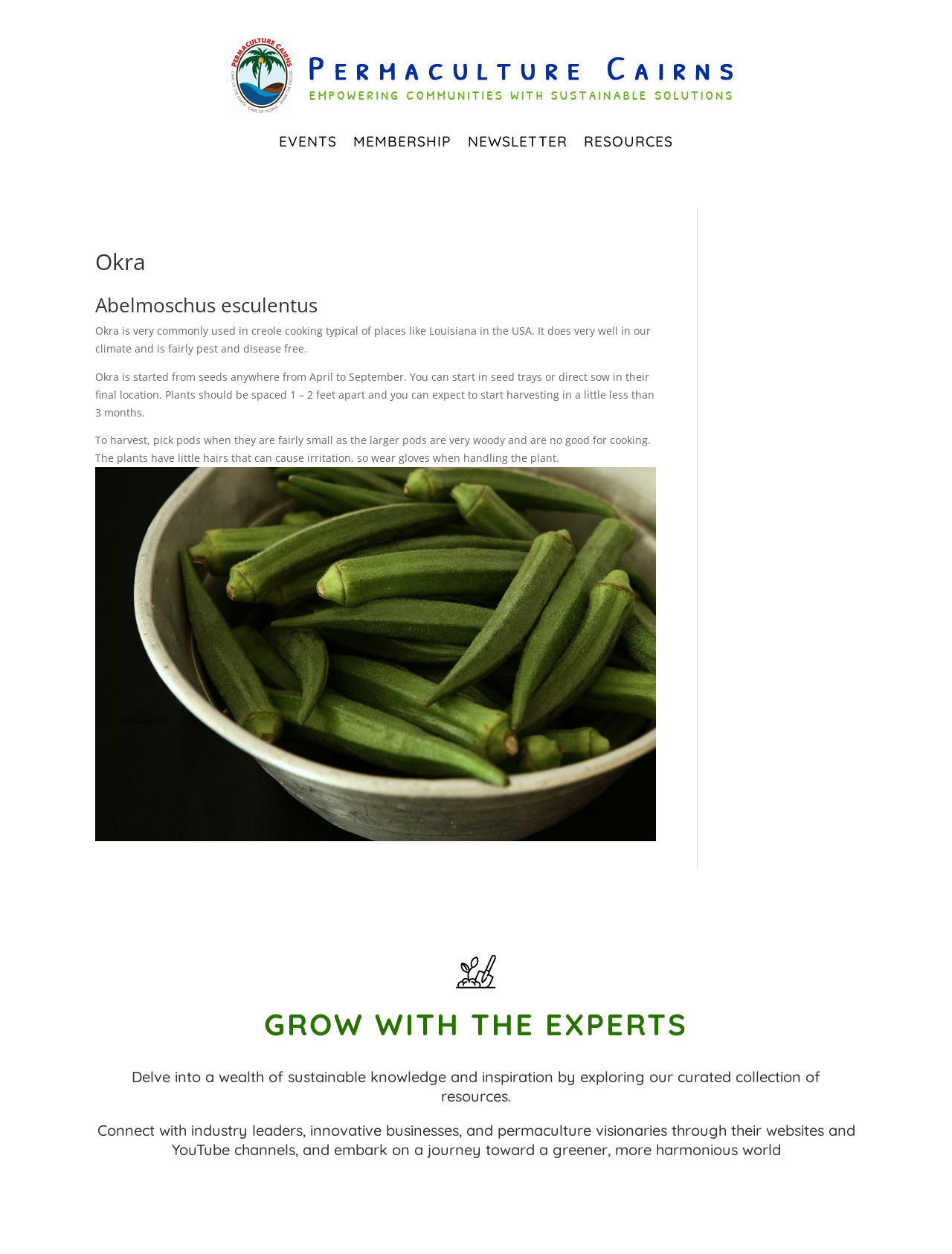Carefully examine the image and provide an in-depth answer to the question: What is the common use of Okra?

According to the webpage, Okra is very commonly used in creole cooking typical of places like Louisiana in the USA.